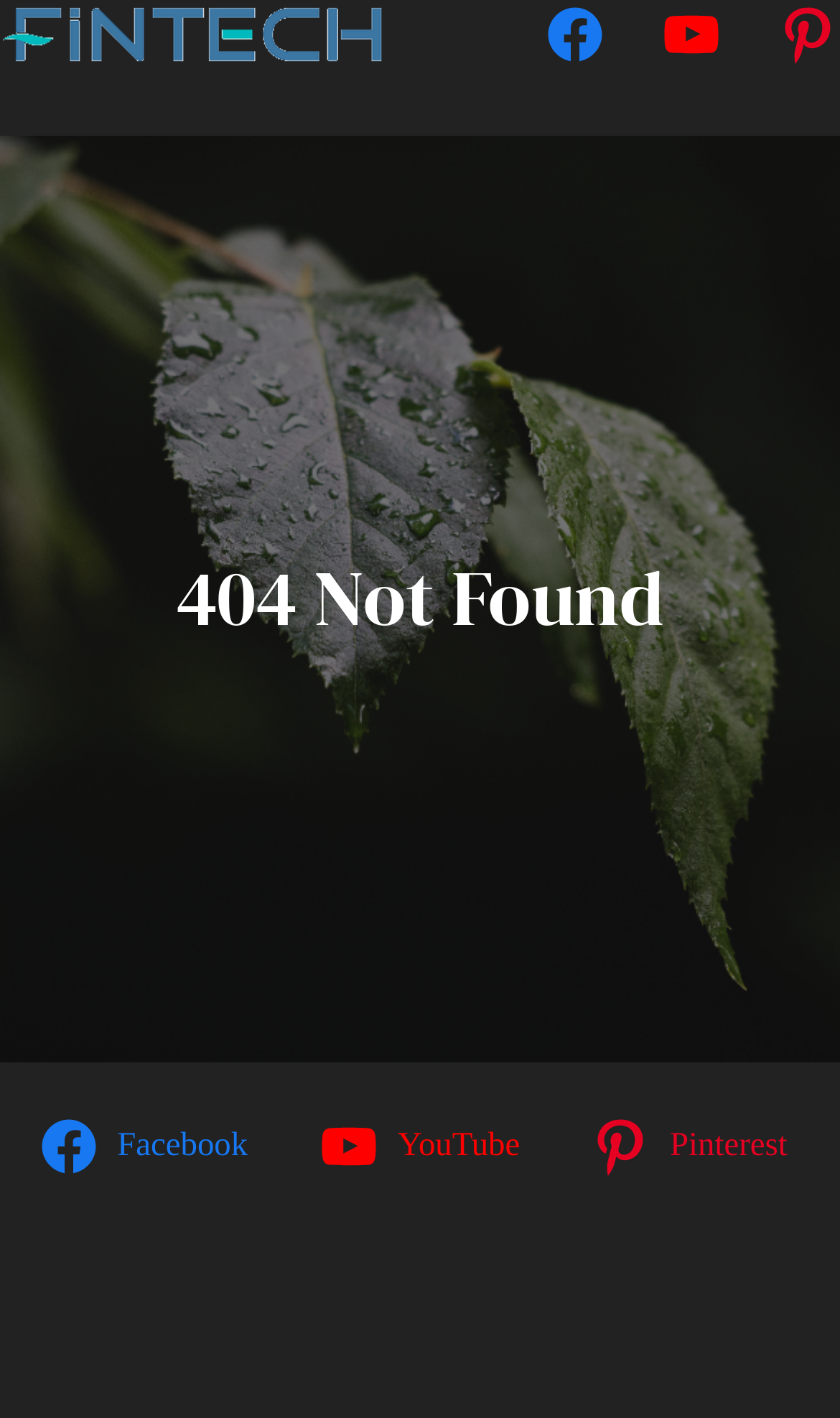Identify and provide the bounding box for the element described by: "Facebook".

[0.043, 0.785, 0.315, 0.831]